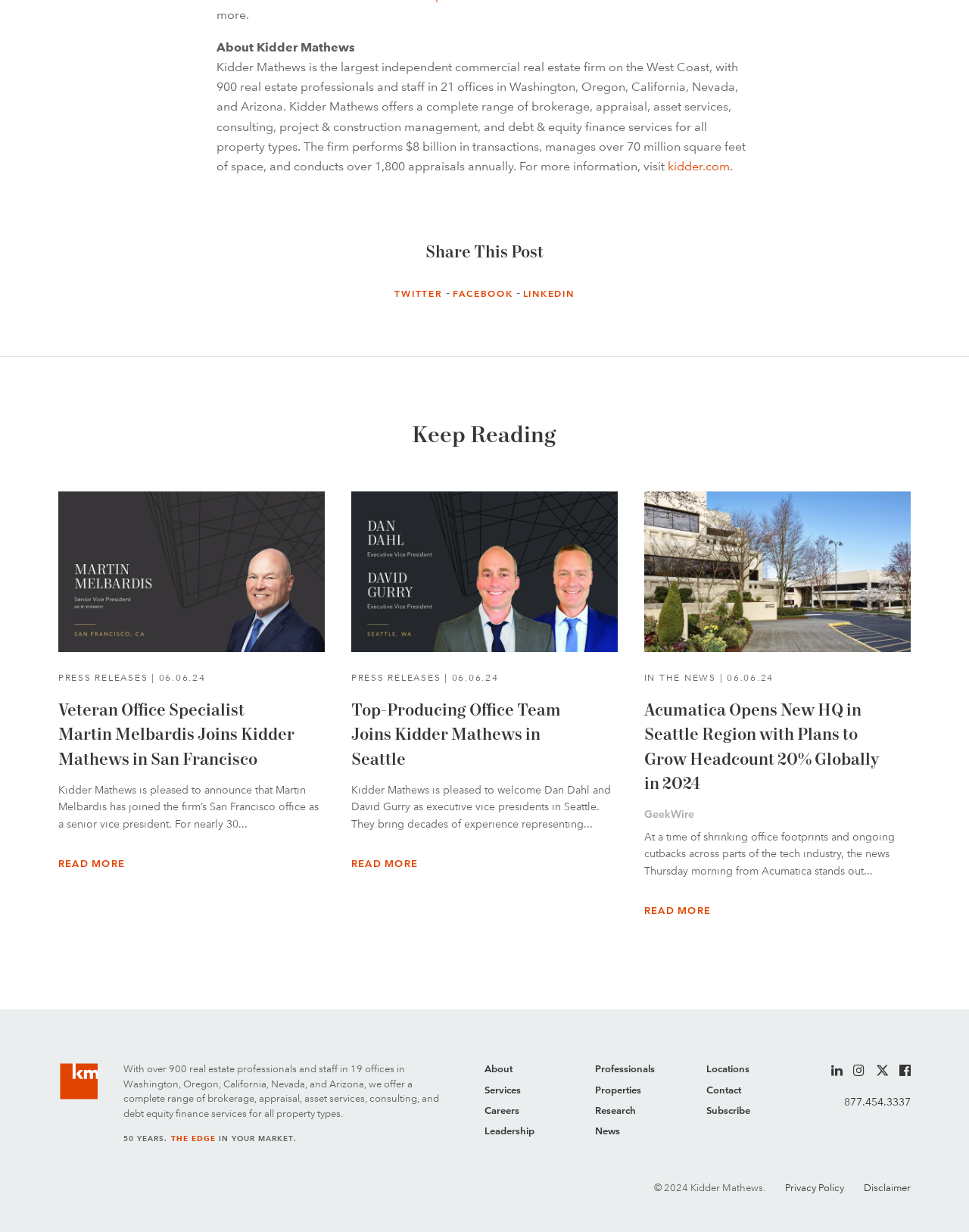What is the name of the company that opened a new HQ in Seattle Region?
Please look at the screenshot and answer in one word or a short phrase.

Acumatica